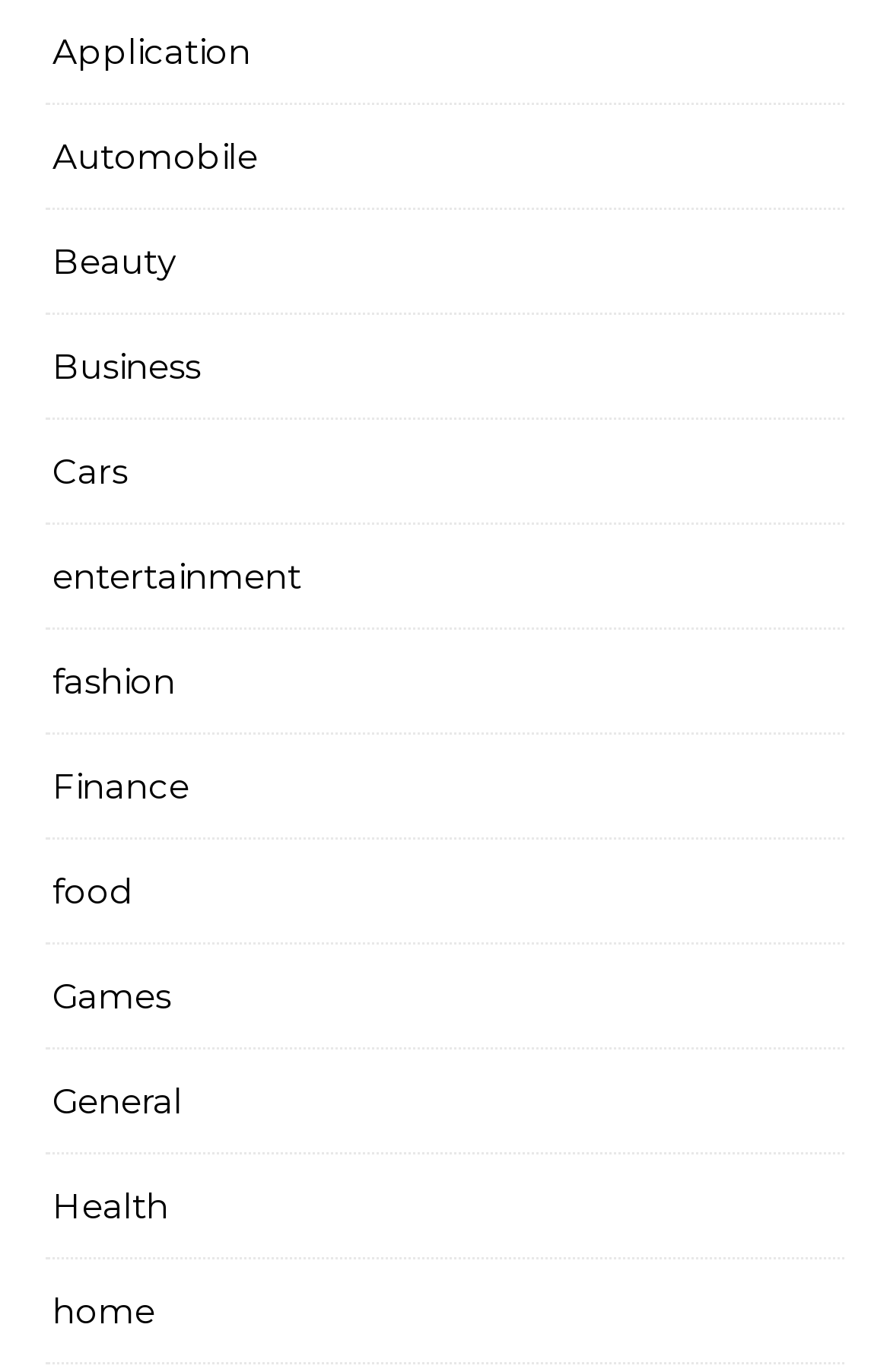Are there any categories related to personal care on this webpage?
Based on the image, answer the question with a single word or brief phrase.

Yes